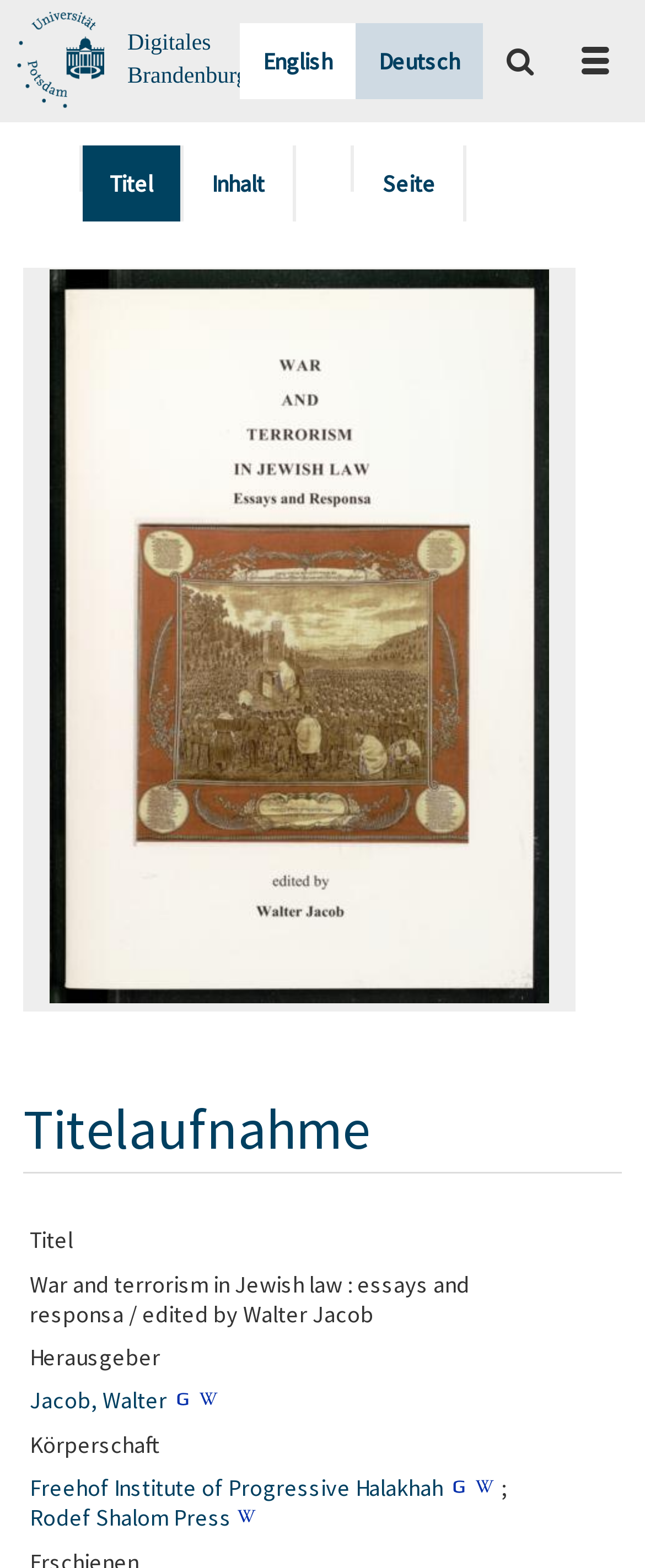Provide a brief response to the question below using a single word or phrase: 
What is the name of the institute?

Freehof Institute of Progressive Halakhah